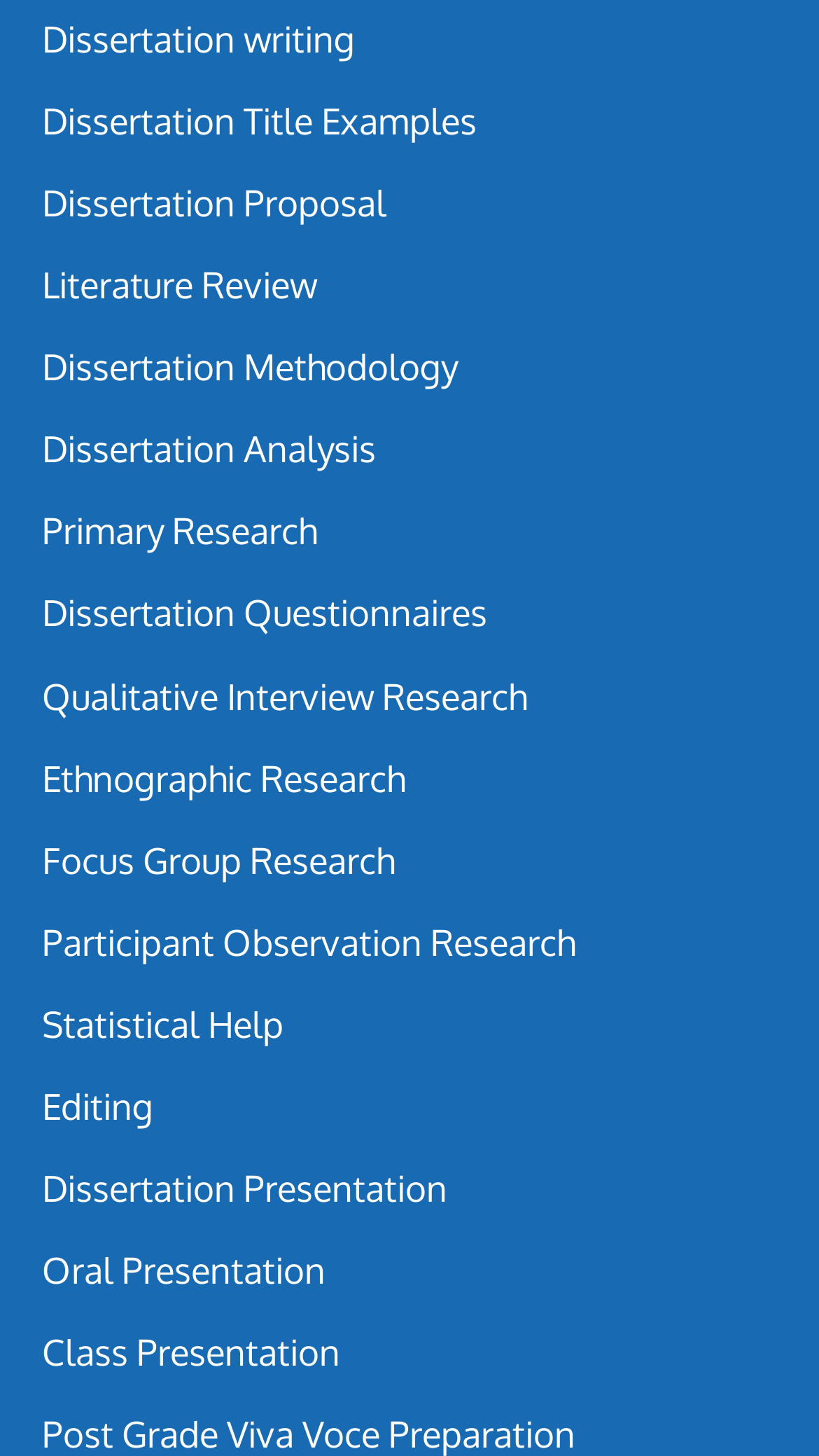Using the description "Editing", locate and provide the bounding box of the UI element.

[0.051, 0.745, 0.187, 0.775]